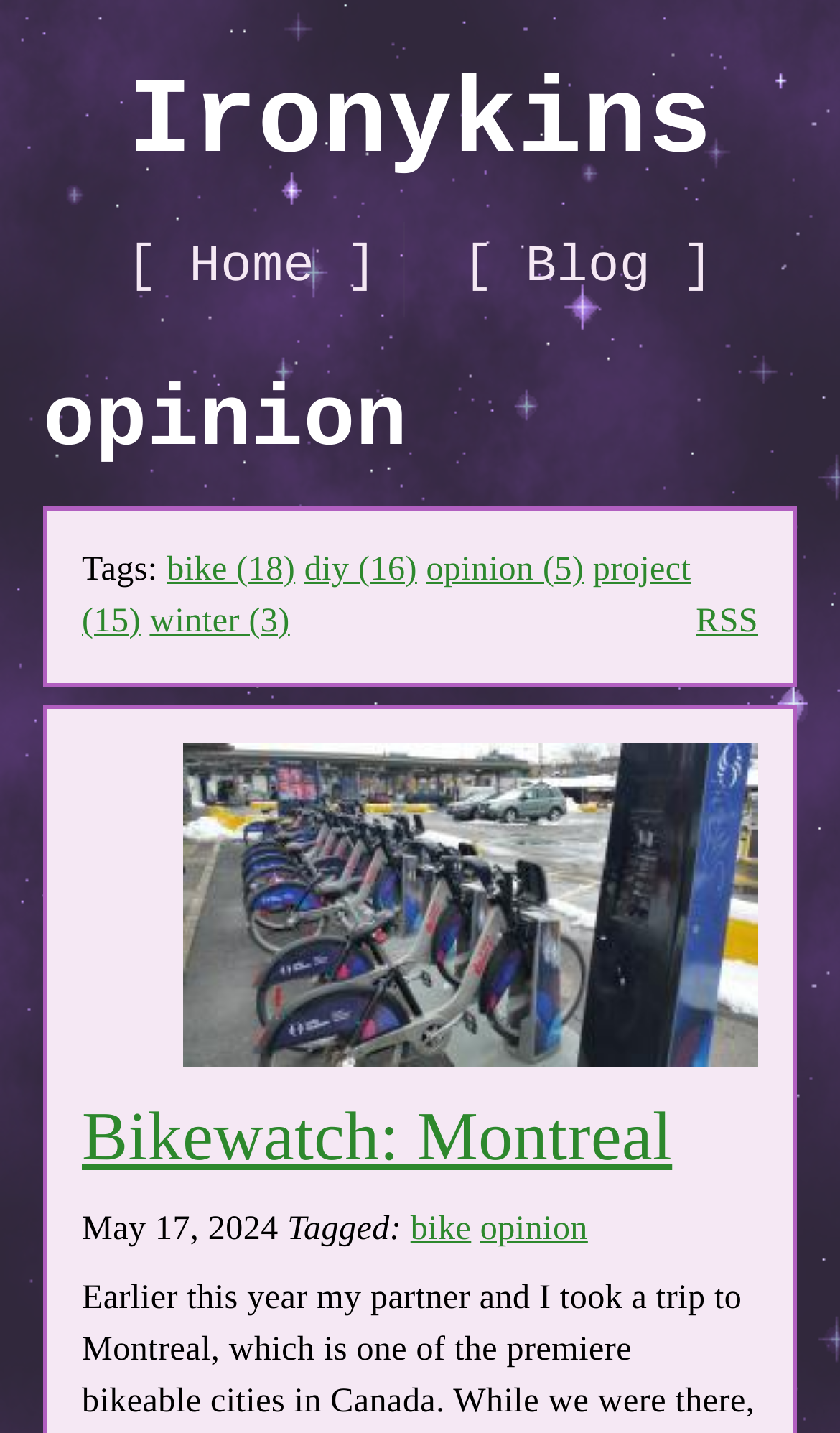Answer the following query with a single word or phrase:
What is the date of the latest article?

May 17, 2024